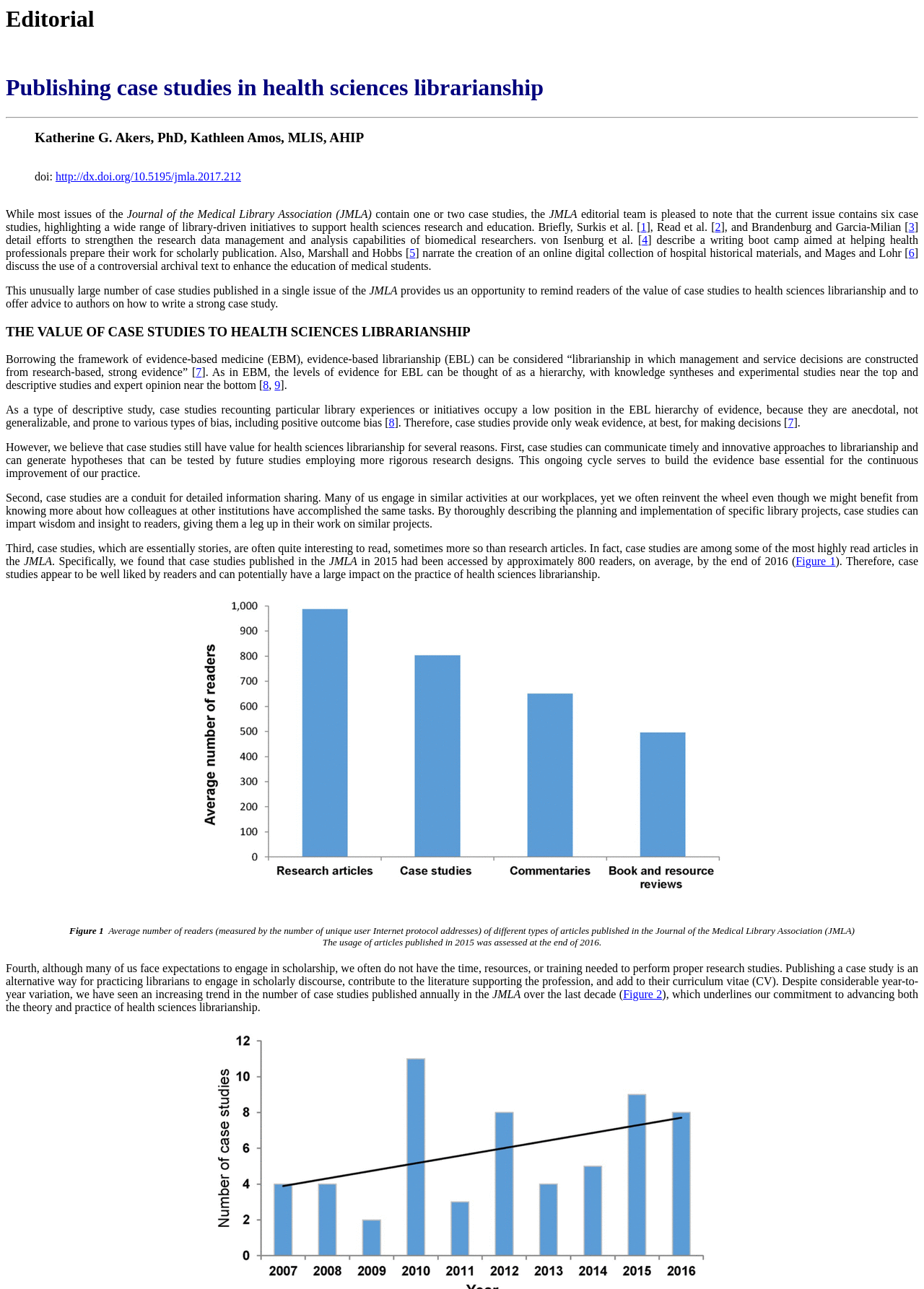What is the topic of the editorial?
Please provide a comprehensive answer based on the contents of the image.

The topic of the editorial is health sciences librarianship, which is evident from the heading 'Editorial' and the content of the editorial that discusses the value of case studies in health sciences librarianship.